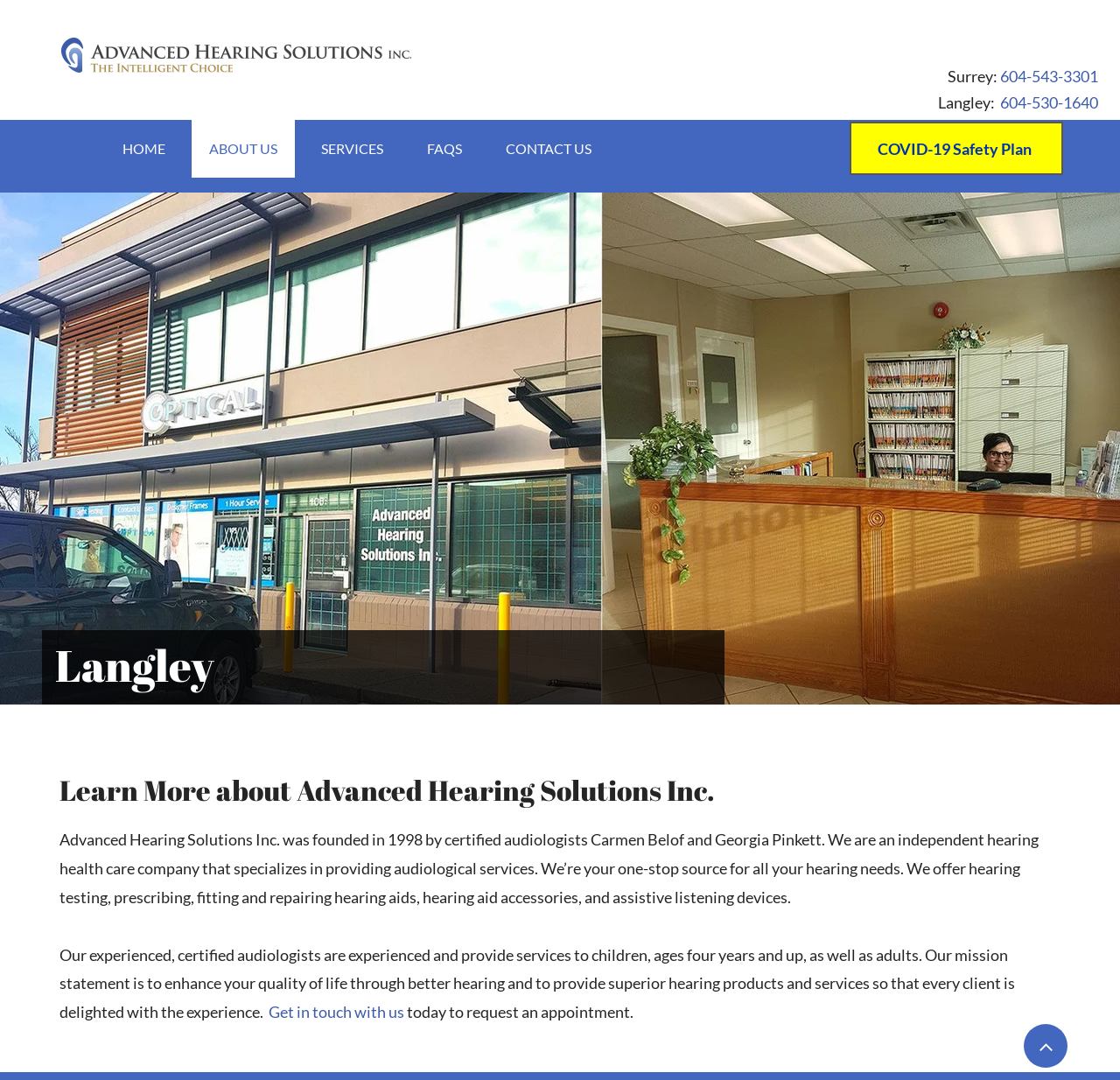Based on the provided description, "COVID-19 Safety Plan", find the bounding box of the corresponding UI element in the screenshot.

[0.759, 0.113, 0.949, 0.162]